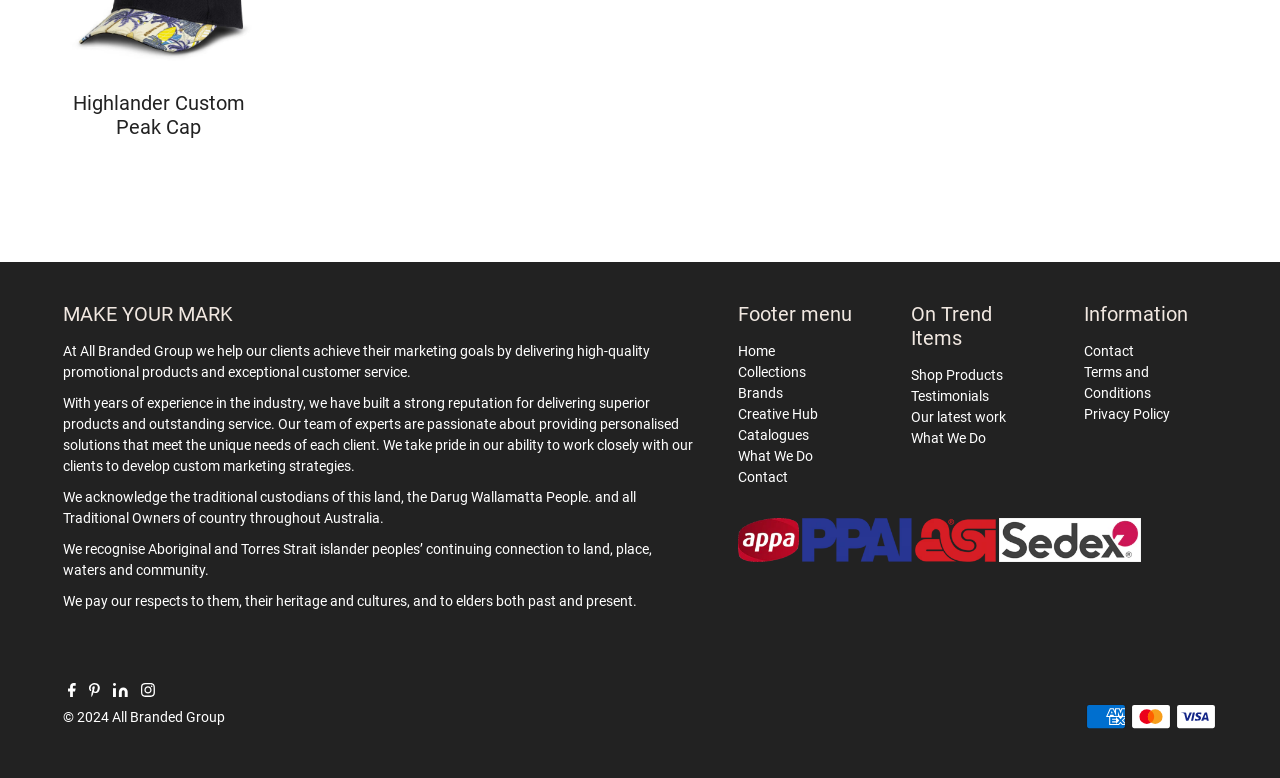Find the bounding box coordinates of the element's region that should be clicked in order to follow the given instruction: "View On Trend Items". The coordinates should consist of four float numbers between 0 and 1, i.e., [left, top, right, bottom].

[0.711, 0.388, 0.815, 0.45]